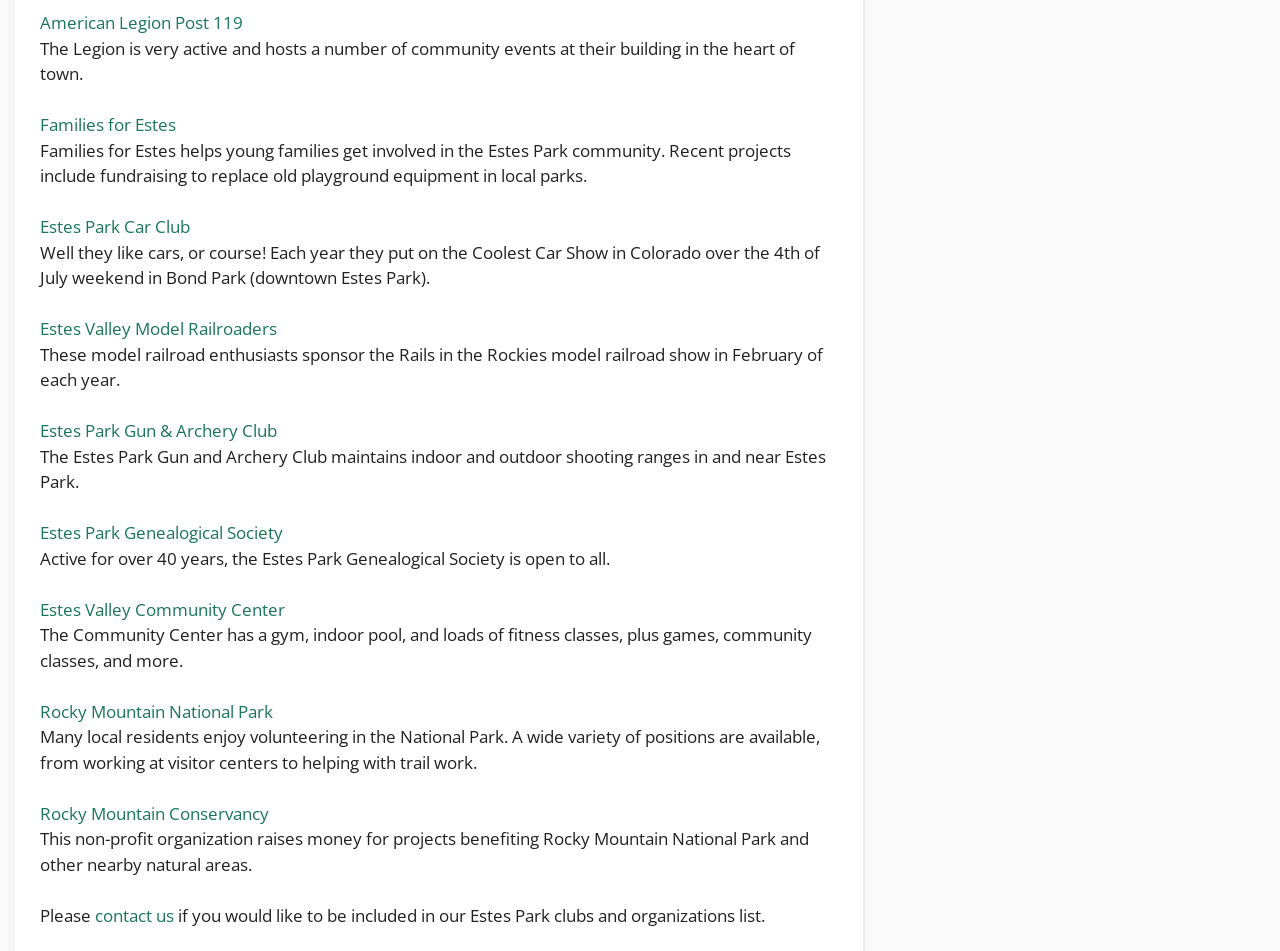Identify the bounding box coordinates of the area that should be clicked in order to complete the given instruction: "Request an appointment". The bounding box coordinates should be four float numbers between 0 and 1, i.e., [left, top, right, bottom].

None